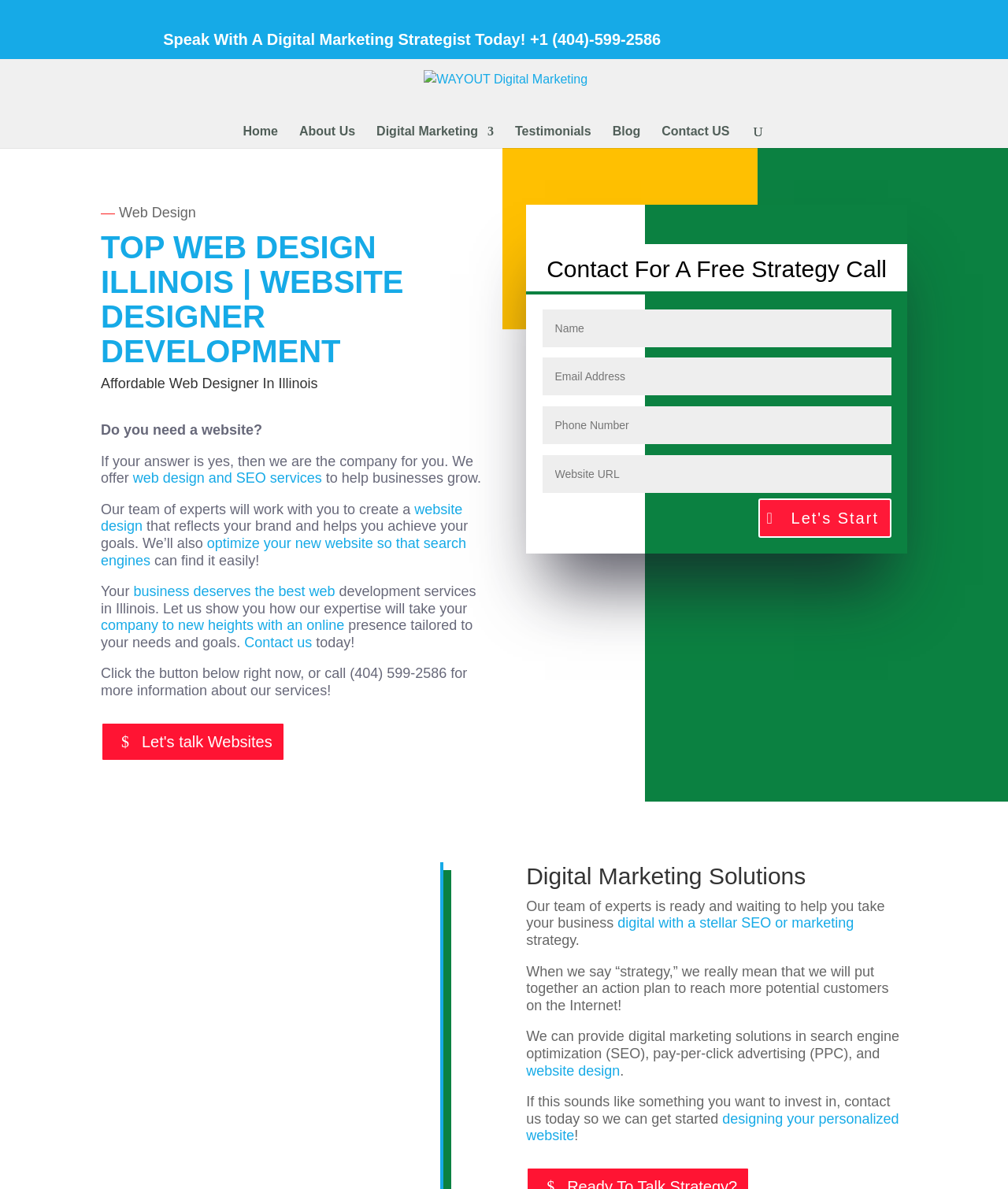Generate an in-depth caption that captures all aspects of the webpage.

This webpage is about WAYOUT Digital, a company specializing in custom website development, particularly in WordPress websites and SEO. At the top, there is a navigation menu with links to "Home", "About Us", "Digital Marketing", "Testimonials", "Blog", and "Contact US". Below the navigation menu, there is a search box.

The main content of the webpage is divided into several sections. The first section has a heading "TOP WEB DESIGN ILLINOIS | WEBSITE DESIGNER DEVELOPMENT" and introduces the company's services, including web design and SEO. There is a call-to-action link "web design and SEO services" and a brief description of how the company can help businesses grow.

The next section has a heading "Affordable Web Designer In Illinois" and explains the benefits of having a website designed by the company. There are links to "website design" and "optimize your new website" to emphasize the company's expertise.

The third section has a heading "Contact For A Free Strategy Call" and includes a form with four text boxes and a button "Let's Start". This section encourages visitors to contact the company for a free strategy call.

The fourth section has a heading "Digital Marketing Solutions" and describes the company's digital marketing services, including SEO, pay-per-click advertising, and website design. There are links to "digital with a stellar SEO or marketing" and "designing your personalized website" to highlight the company's expertise.

Throughout the webpage, there are social media links to Facebook, Instagram, LinkedIn, Twitter, and Pinterest at the top, and a call-to-action link "Speak With A Digital Marketing Strategist Today! +1 (404)-599-2586" at the top right corner.